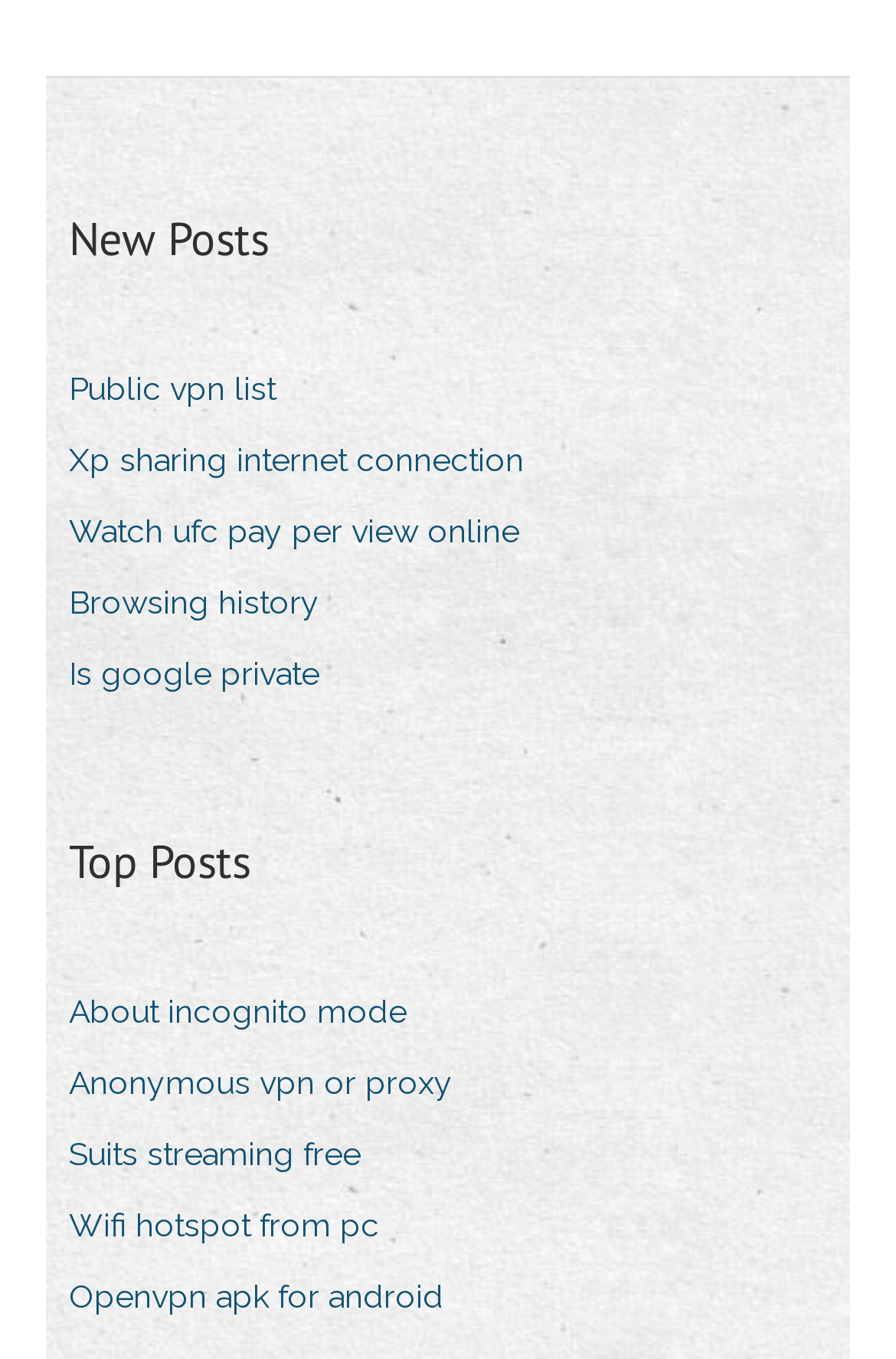Please specify the coordinates of the bounding box for the element that should be clicked to carry out this instruction: "Check out WiFi hotspot from PC". The coordinates must be four float numbers between 0 and 1, formatted as [left, top, right, bottom].

[0.077, 0.88, 0.462, 0.926]